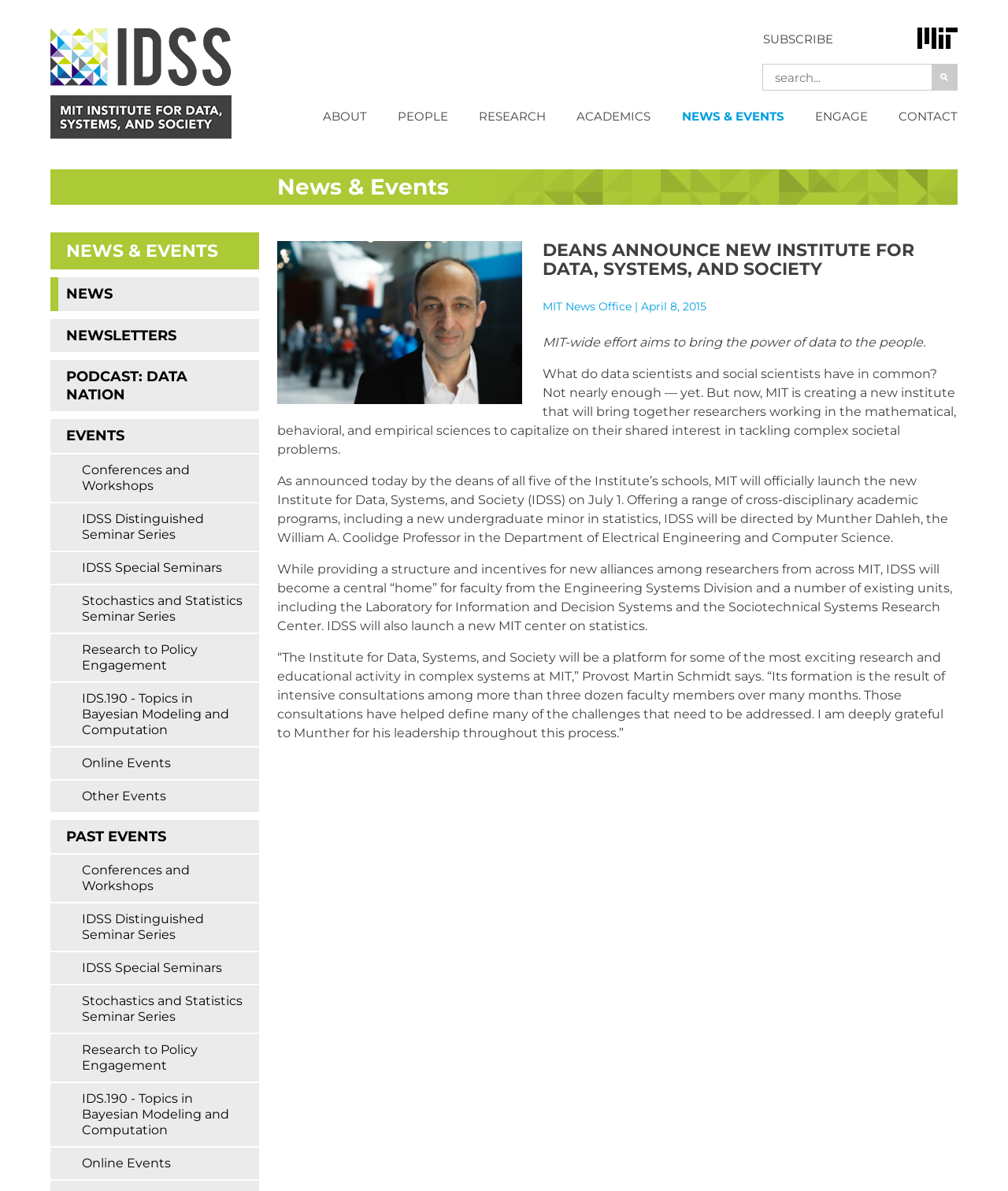Using the provided element description: "Stochastics and Statistics Seminar Series", identify the bounding box coordinates. The coordinates should be four floats between 0 and 1 in the order [left, top, right, bottom].

[0.05, 0.827, 0.257, 0.867]